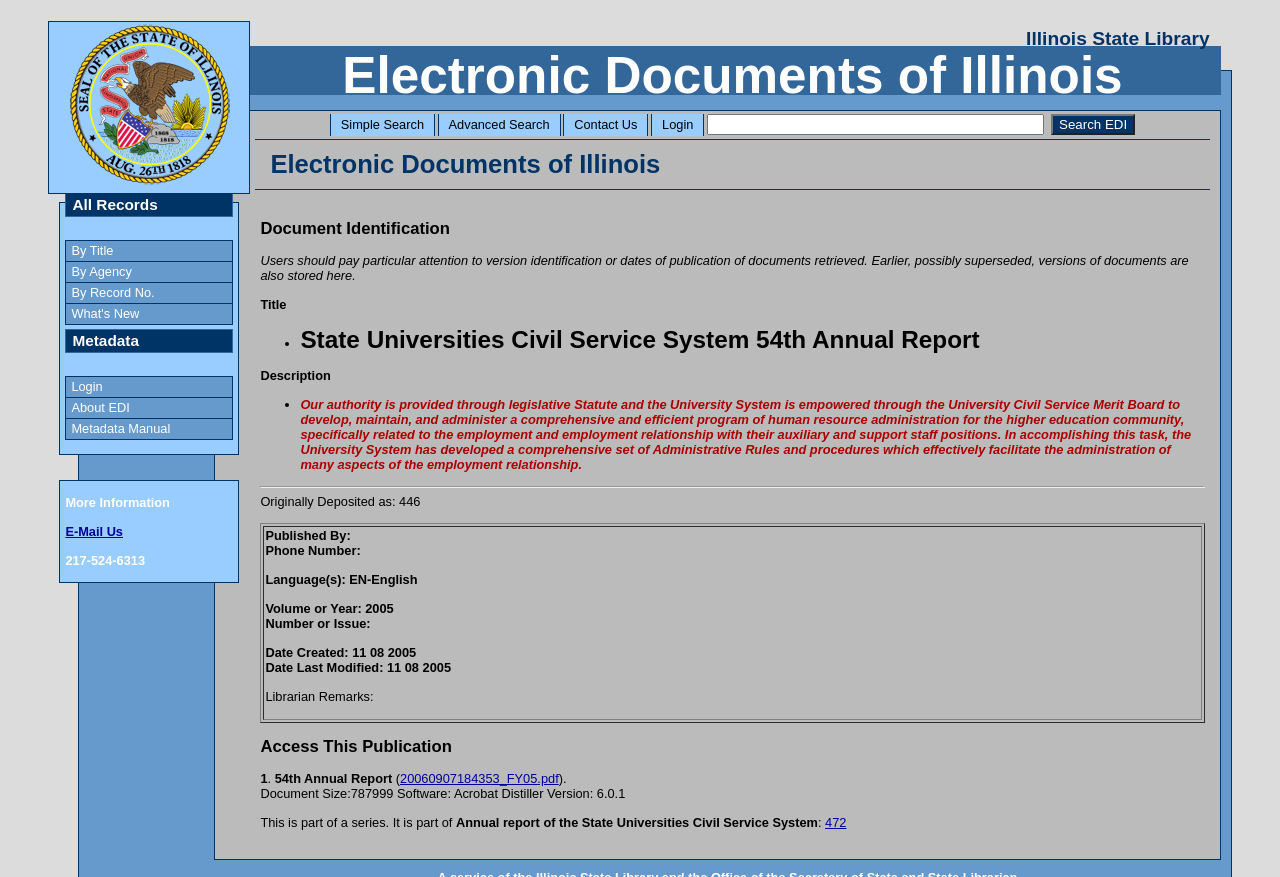What is the file format of the document?
Give a detailed explanation using the information visible in the image.

The file format of the document can be inferred from the link '20060907184353_FY05.pdf', which suggests that the document is in PDF format.